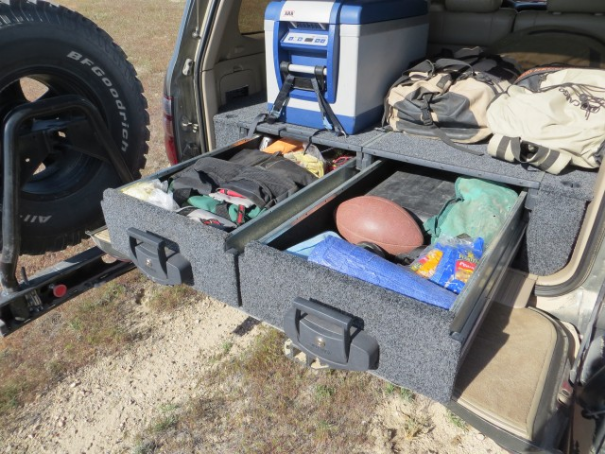What is visible in one of the drawers?
Examine the image and provide an in-depth answer to the question.

Upon examining the image, it is evident that one of the drawers contains various items, including a visible football, which is categorized as sports gear, demonstrating the effective use of the storage space.